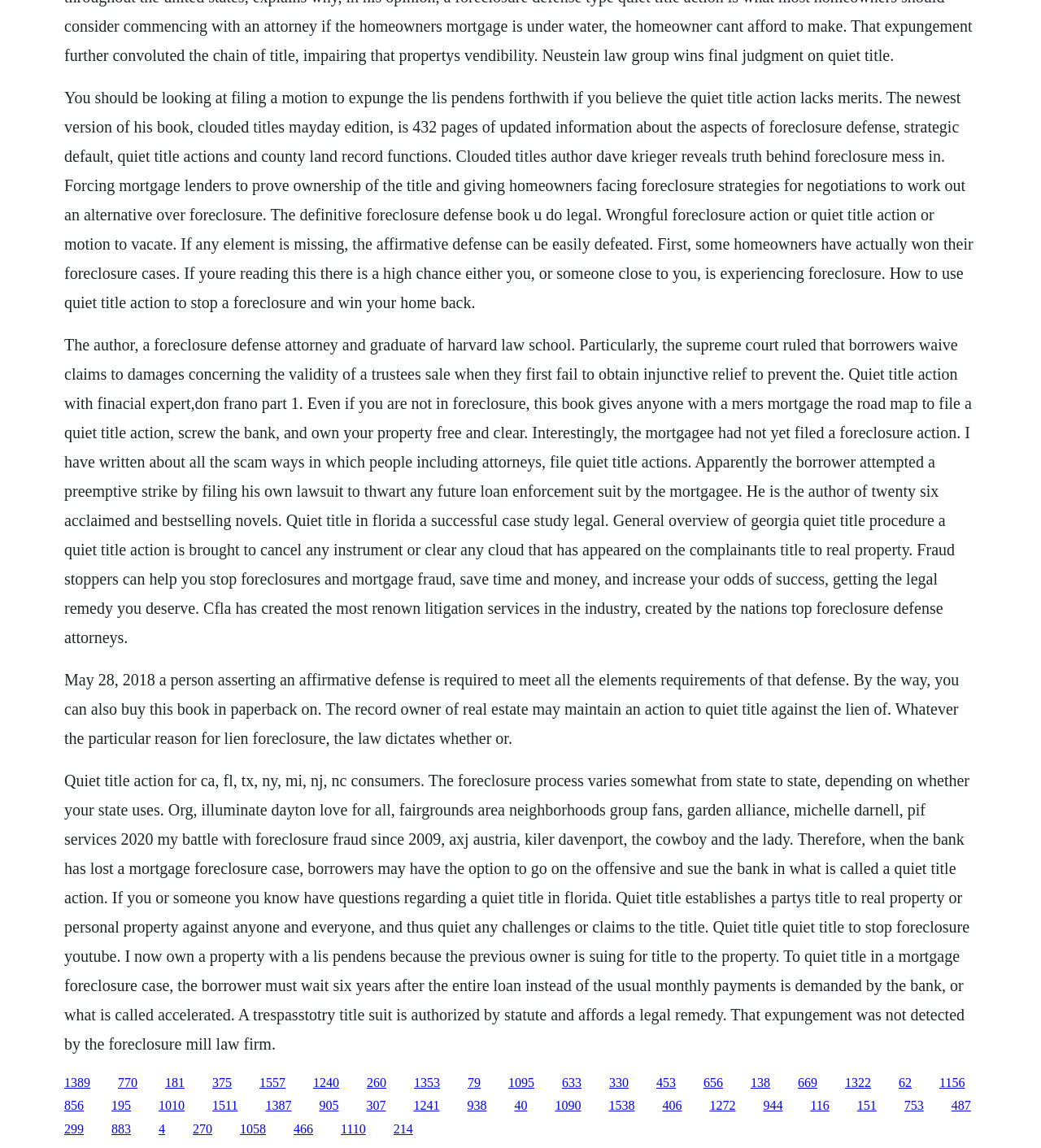Locate the bounding box coordinates of the element to click to perform the following action: 'Check the link about general overview of georgia quiet title procedure'. The coordinates should be given as four float values between 0 and 1, in the form of [left, top, right, bottom].

[0.062, 0.292, 0.933, 0.563]